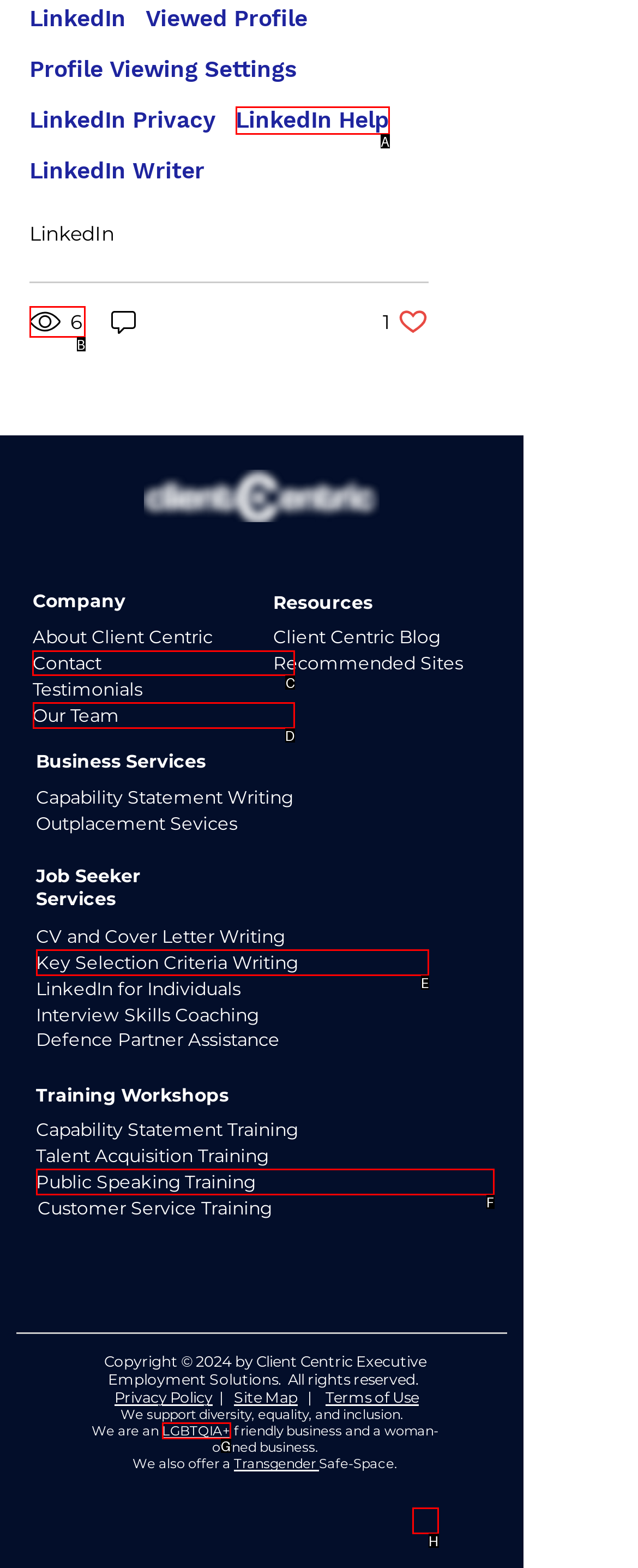To execute the task: Follow on Facebook, which one of the highlighted HTML elements should be clicked? Answer with the option's letter from the choices provided.

None